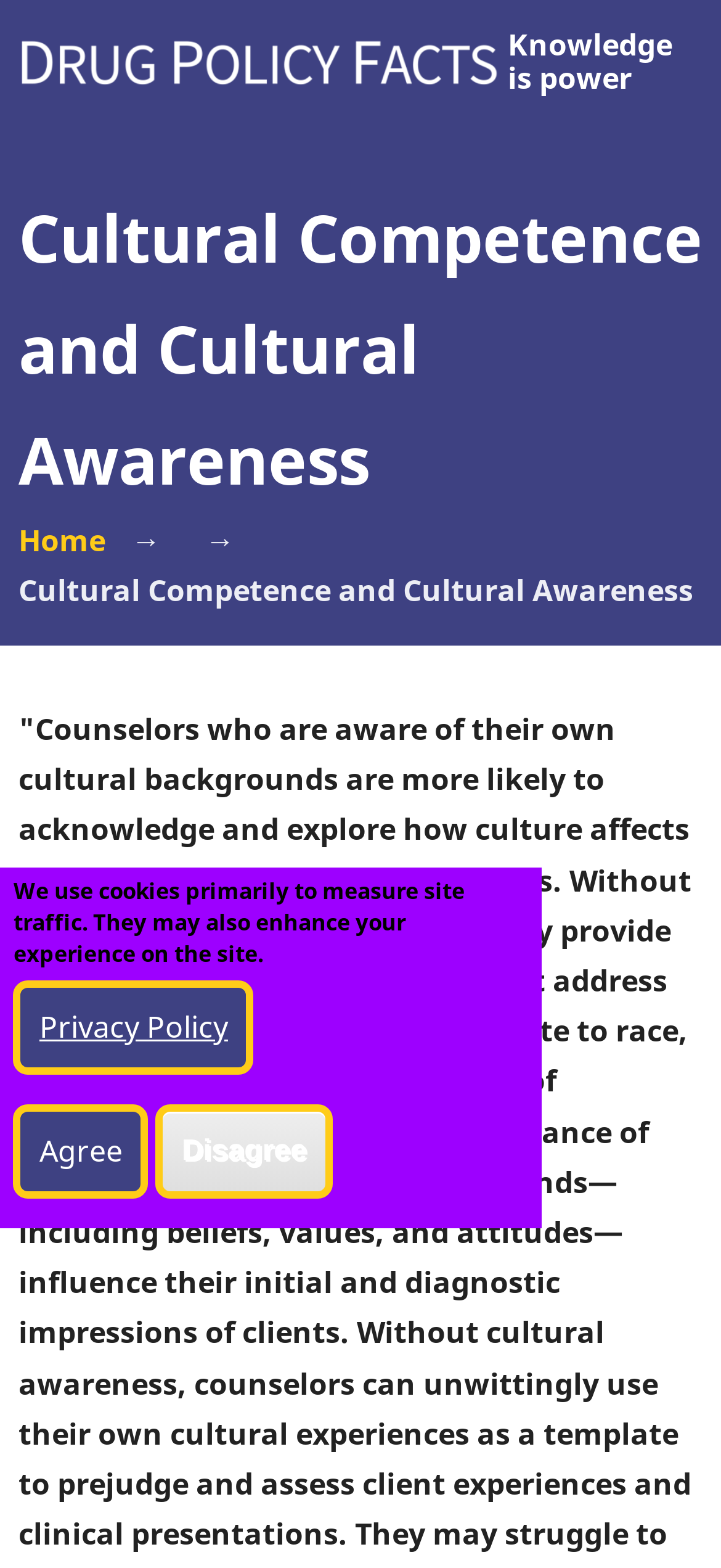Can you look at the image and give a comprehensive answer to the question:
What is the purpose of cookies on this site?

Based on the cookie policy popup, it is stated that 'We use cookies primarily to measure site traffic. They may also enhance your experience on the site.' This implies that the primary purpose of cookies on this site is to measure site traffic.